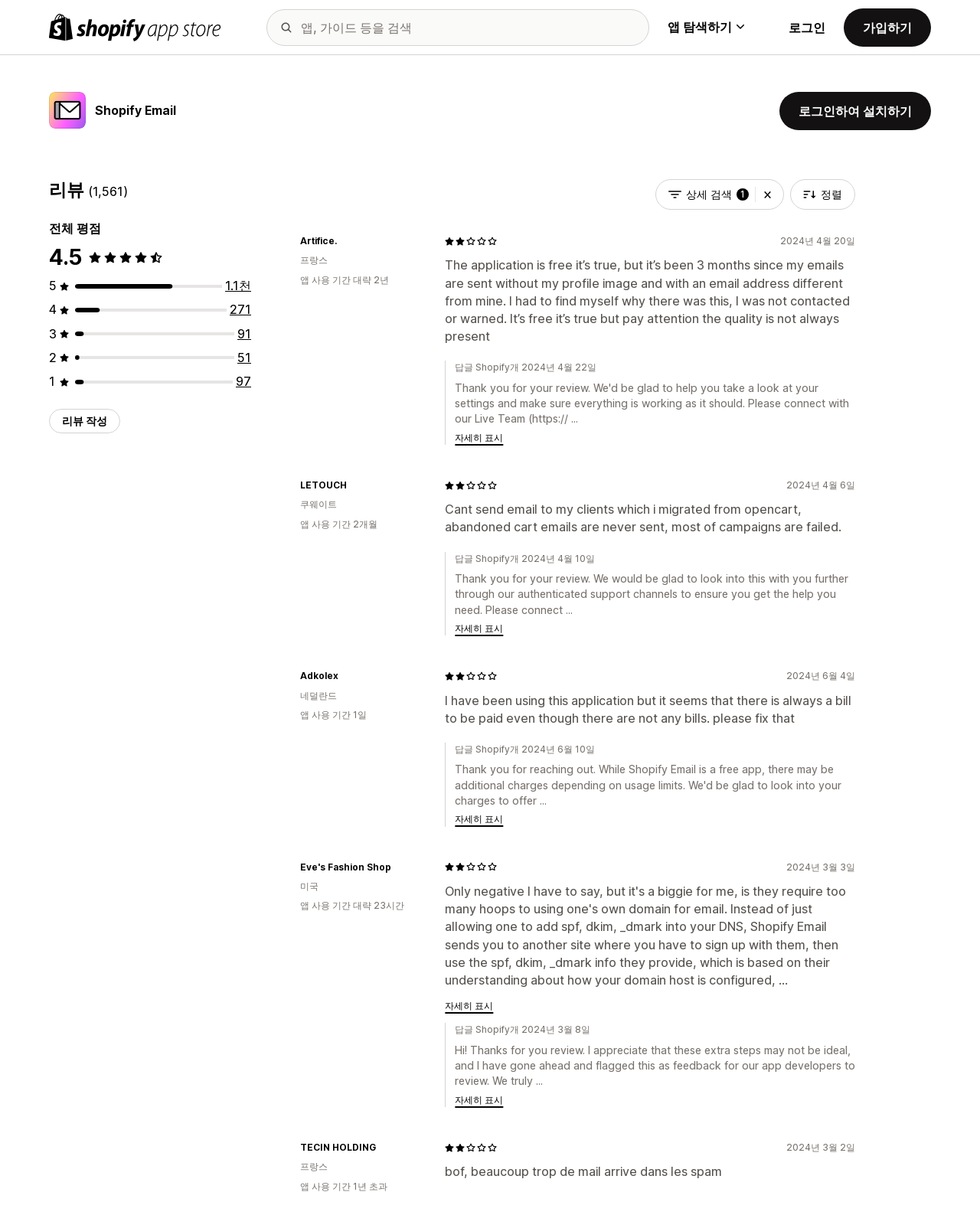How many reviews are there in total?
Please answer the question as detailed as possible.

The total number of reviews can be found in the heading element with the text '리뷰 (1,561)'.